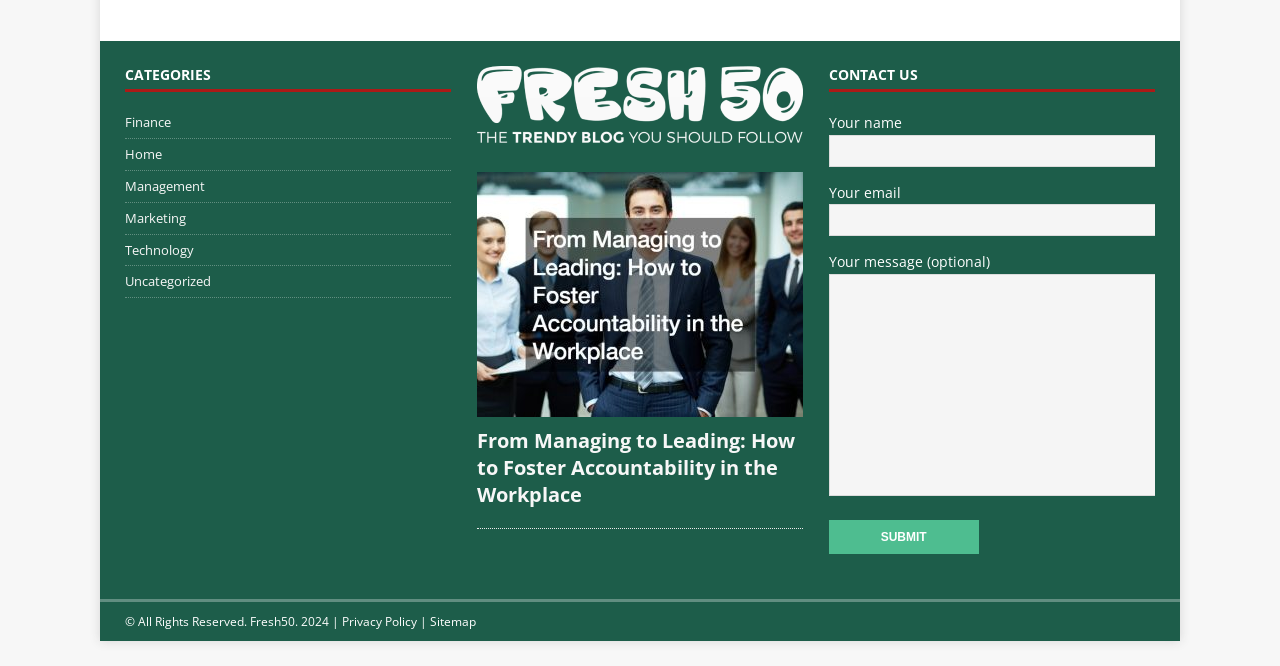Using the image as a reference, answer the following question in as much detail as possible:
What year does the copyright notice on this webpage refer to?

The StaticText element with the text '© All Rights Reserved. Fresh50. 2024 |' indicates that the copyright notice on this webpage refers to the year 2024.